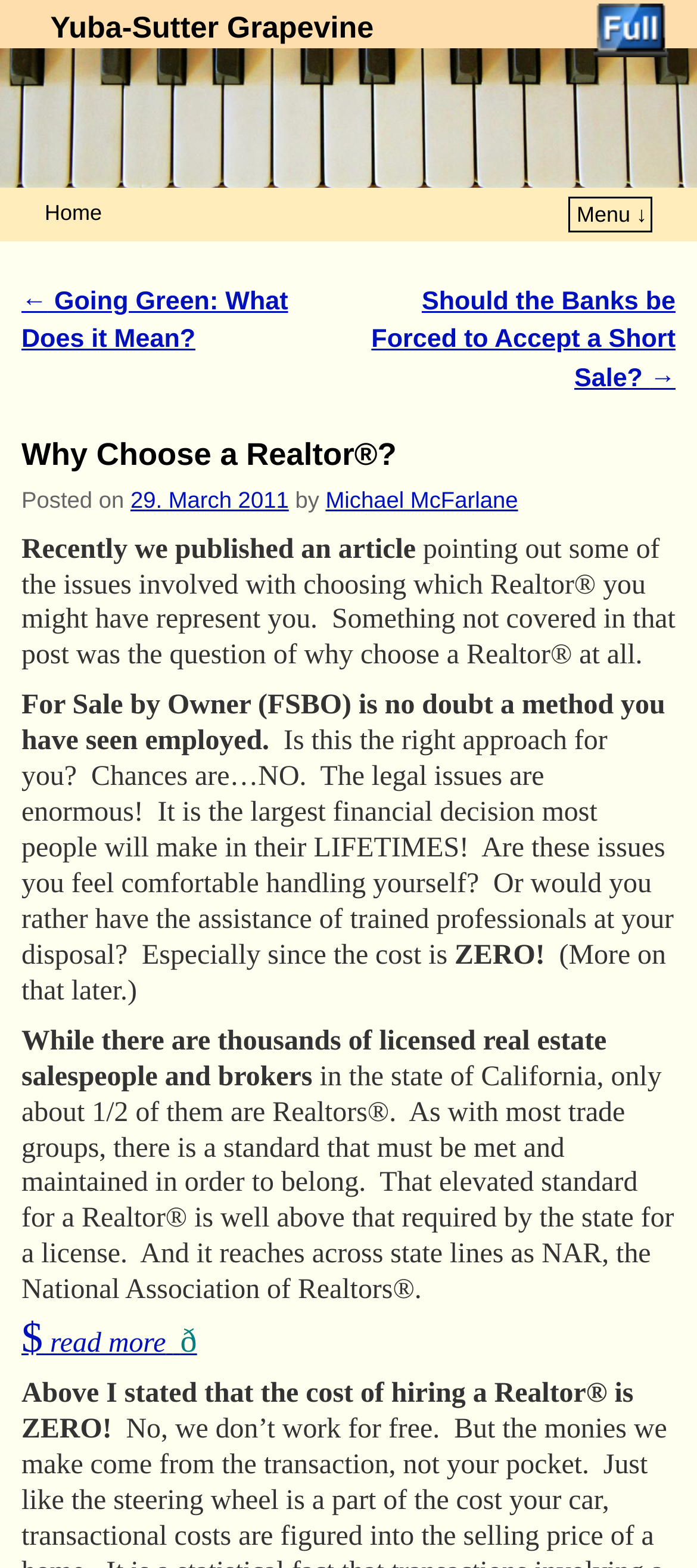What is the cost of hiring a Realtor according to the article?
Please provide a comprehensive answer to the question based on the webpage screenshot.

I determined the answer by reading the article content which states 'The cost is ZERO!' and also mentions 'Above I stated that the cost of hiring a Realtor® is ZERO!'.